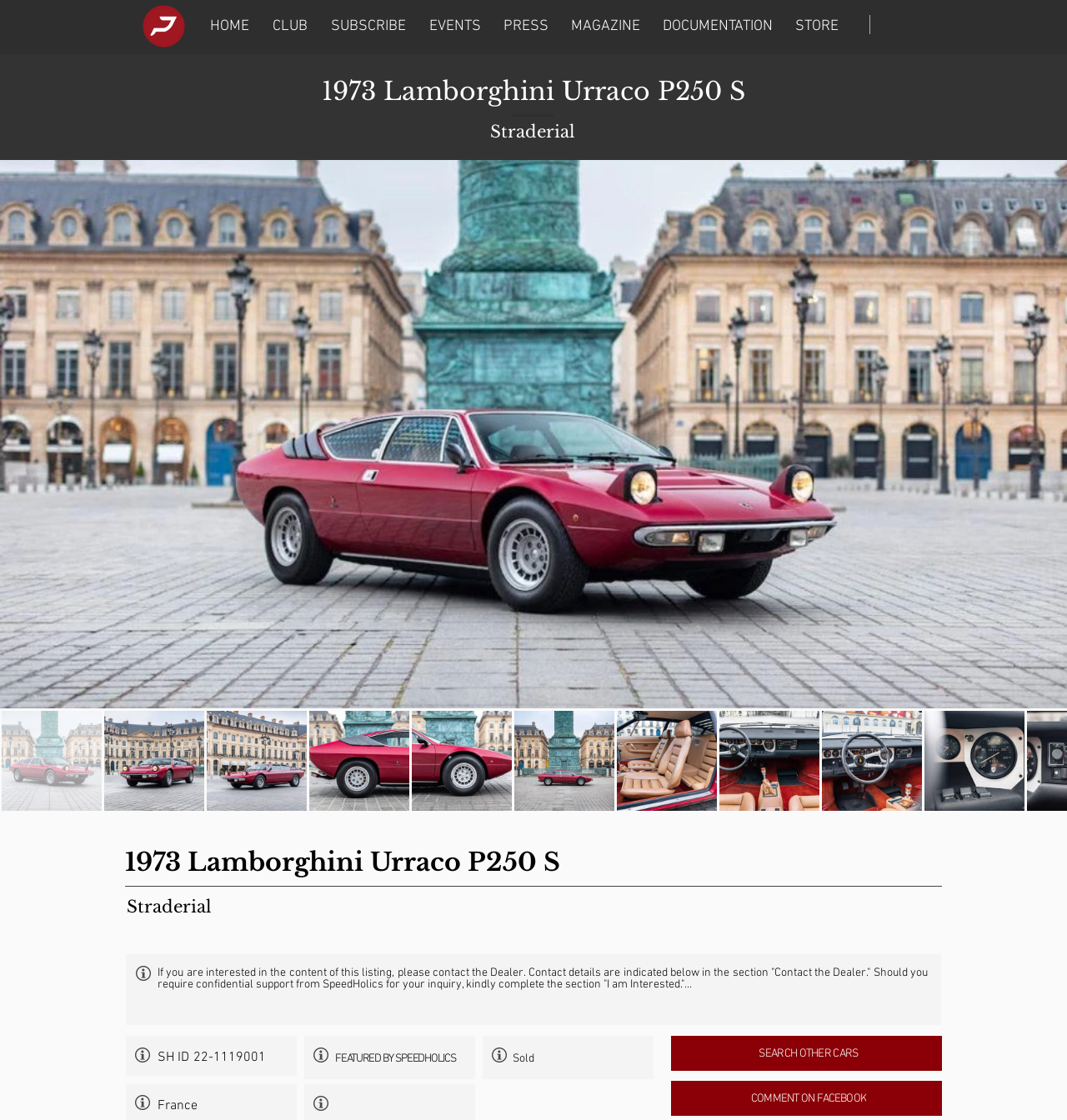Is the car sold?
Please ensure your answer is as detailed and informative as possible.

I found the information about the car's status by looking at the static text elements on the webpage. The static text element with the description 'Sold' indicates that the car has been sold.